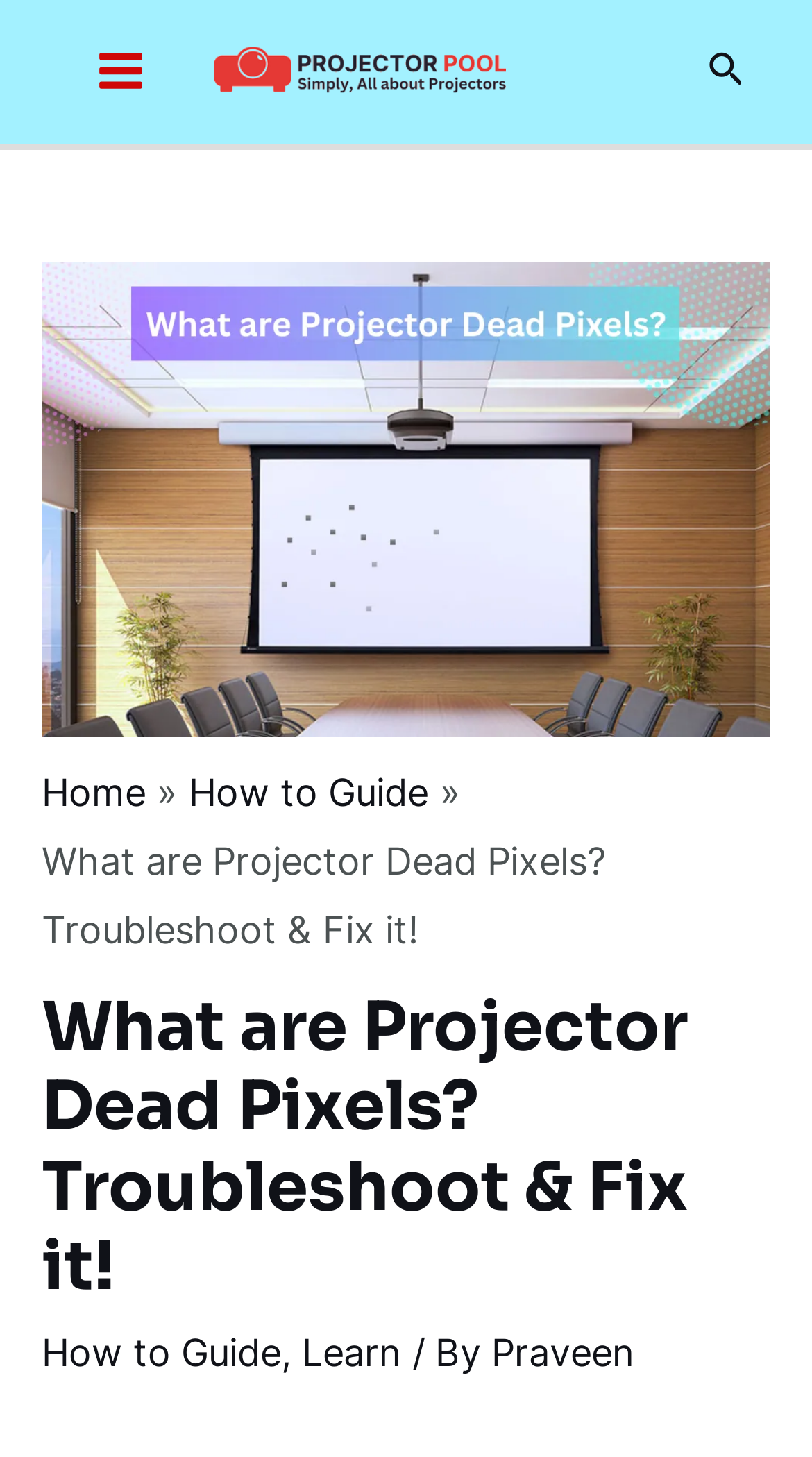Locate the bounding box coordinates of the area you need to click to fulfill this instruction: 'Search for something'. The coordinates must be in the form of four float numbers ranging from 0 to 1: [left, top, right, bottom].

[0.871, 0.031, 0.918, 0.066]